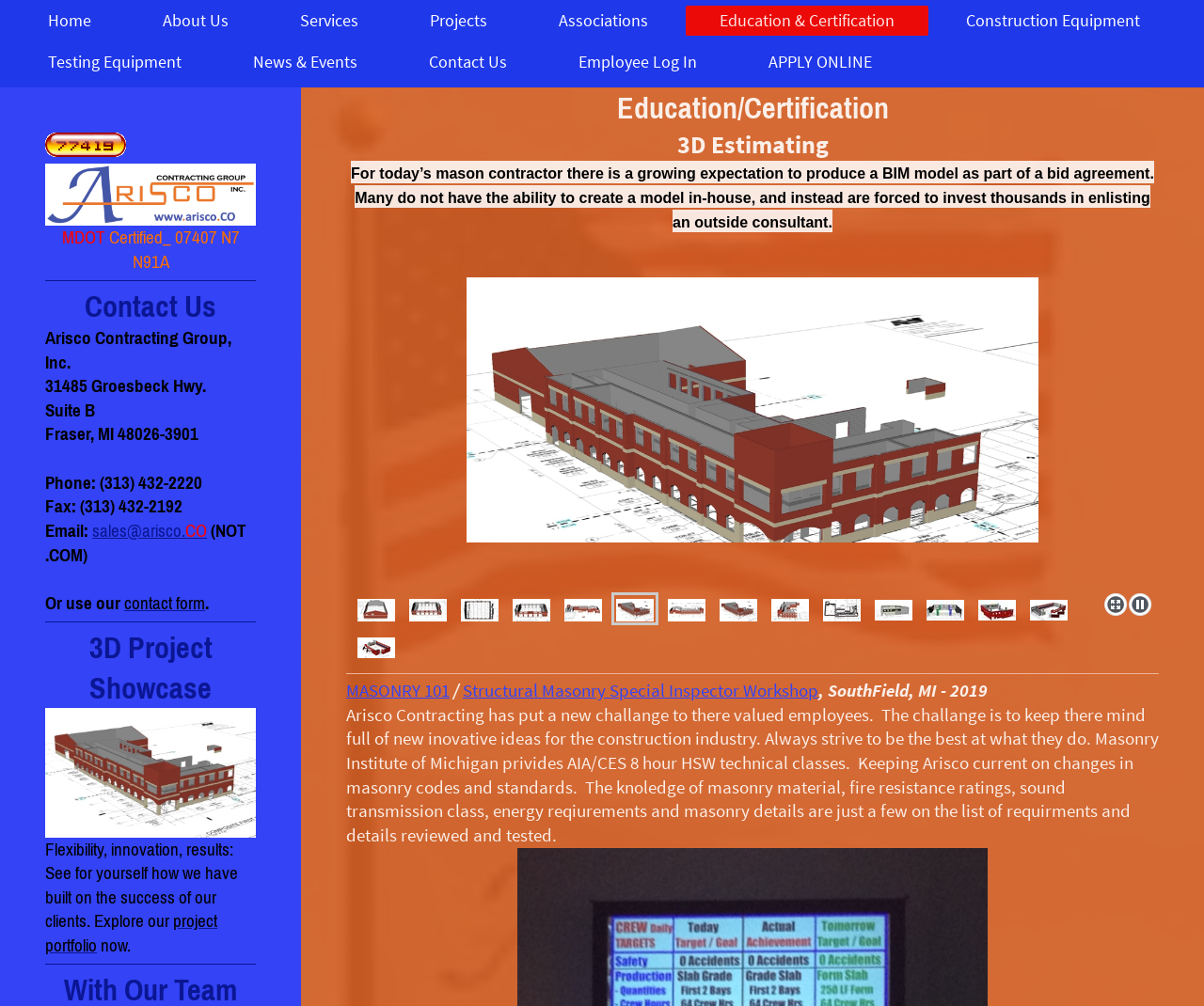What is the address of the company?
Please respond to the question with a detailed and thorough explanation.

I found the address of the company by looking at the contact information section where it says '31485 Groesbeck Hwy.' and 'Suite B' and 'Fraser, MI 48026-3901'.